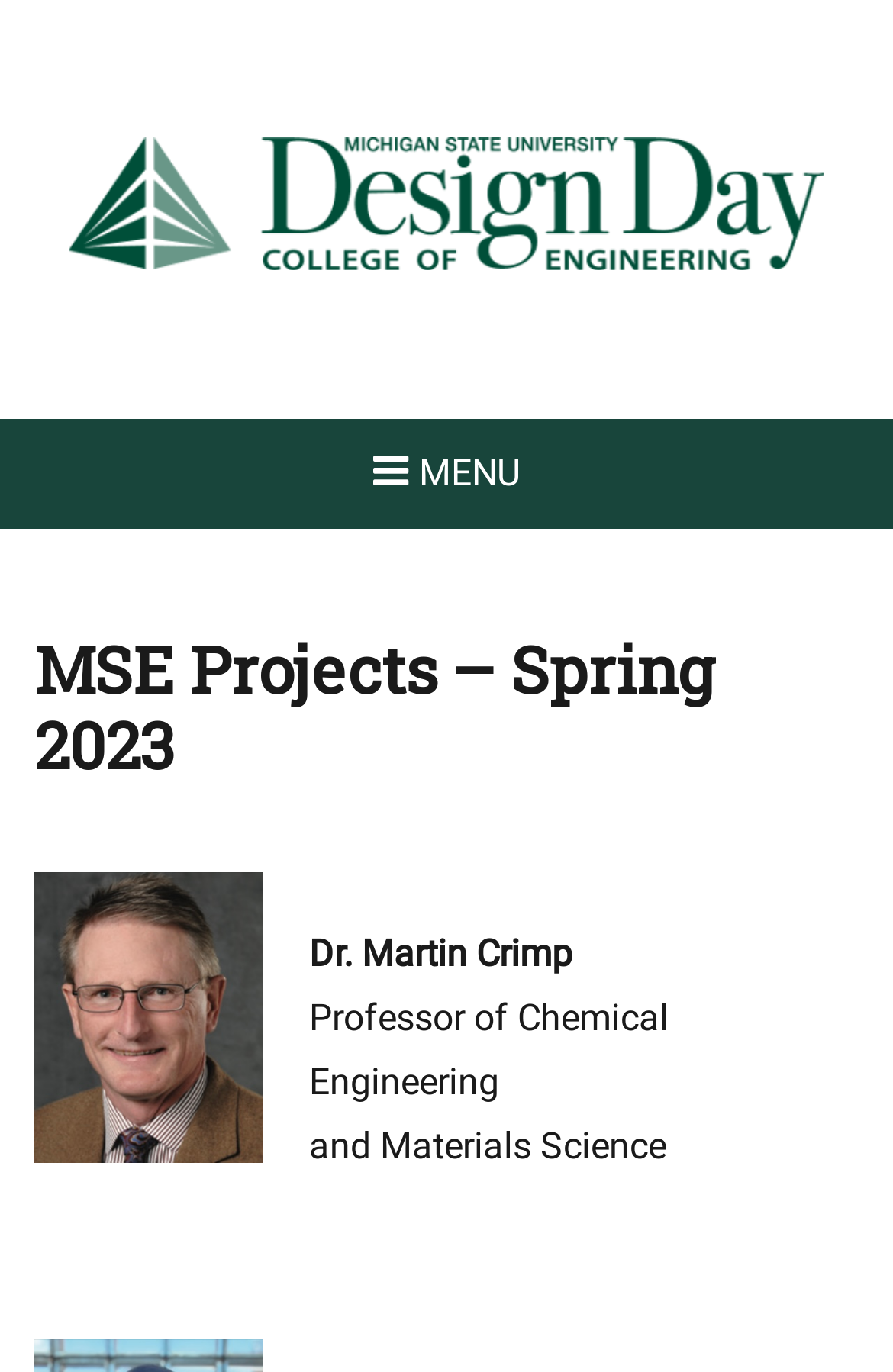Provide a one-word or brief phrase answer to the question:
What is the professor's field of expertise?

Chemical Engineering and Materials Science